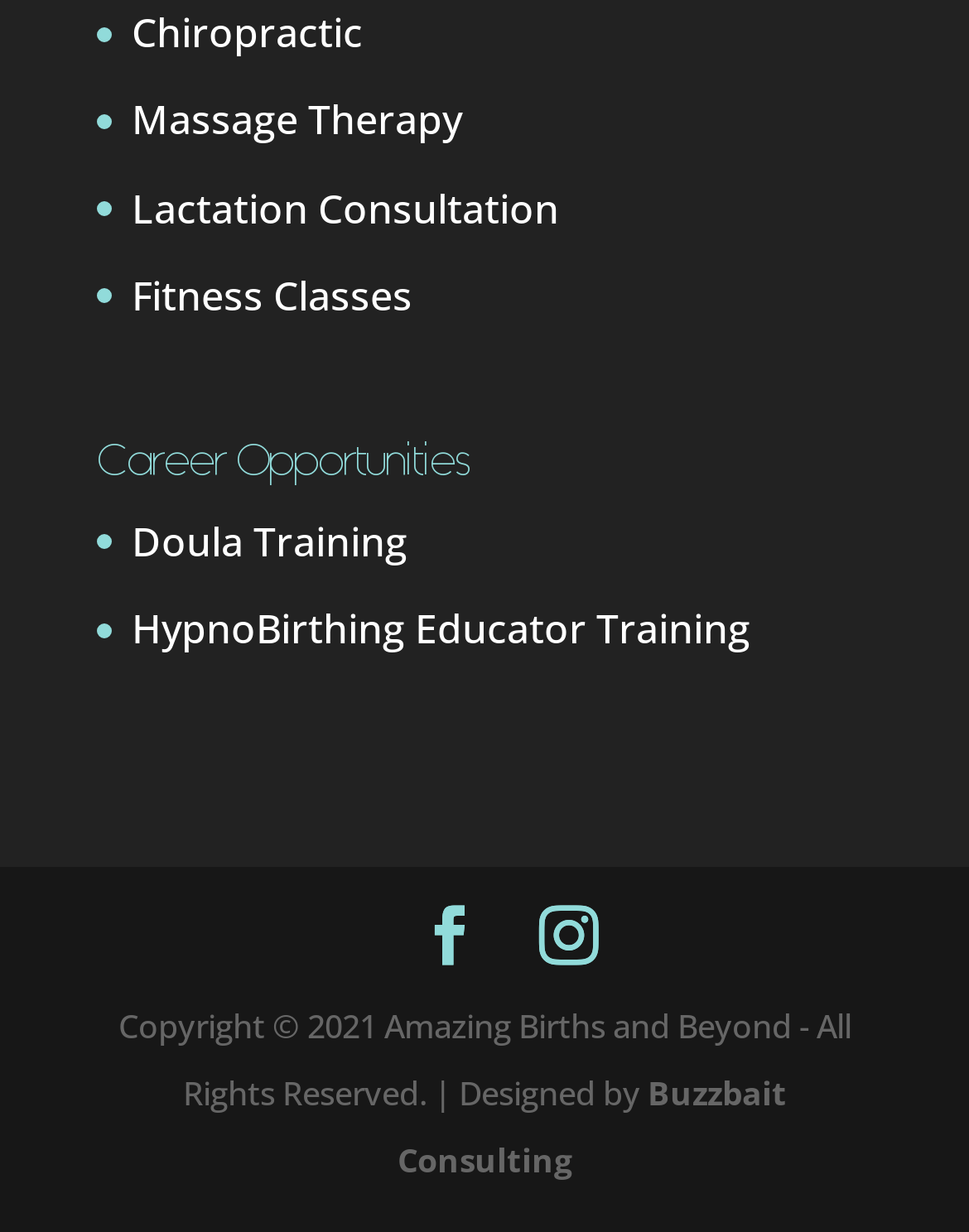Please determine the bounding box coordinates for the element that should be clicked to follow these instructions: "View Career Opportunities".

[0.1, 0.357, 0.774, 0.413]